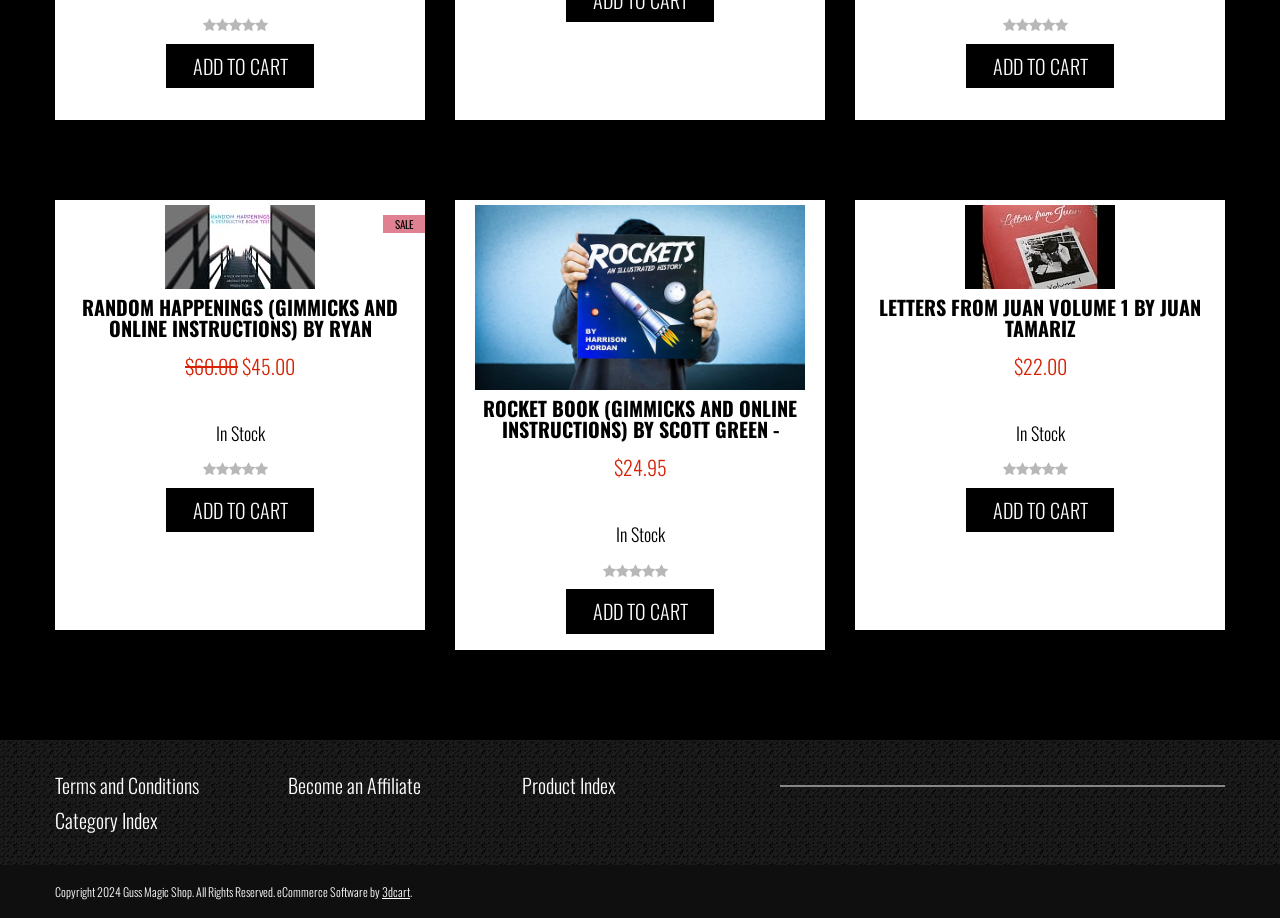Please give a succinct answer using a single word or phrase:
How many 'ADD TO CART' buttons are on the page?

4